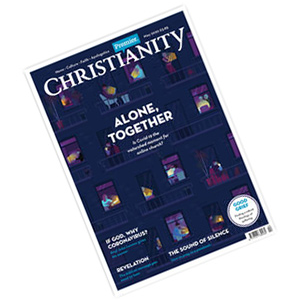Answer with a single word or phrase: 
What is the badge on the magazine cover indicating?

Good News feature